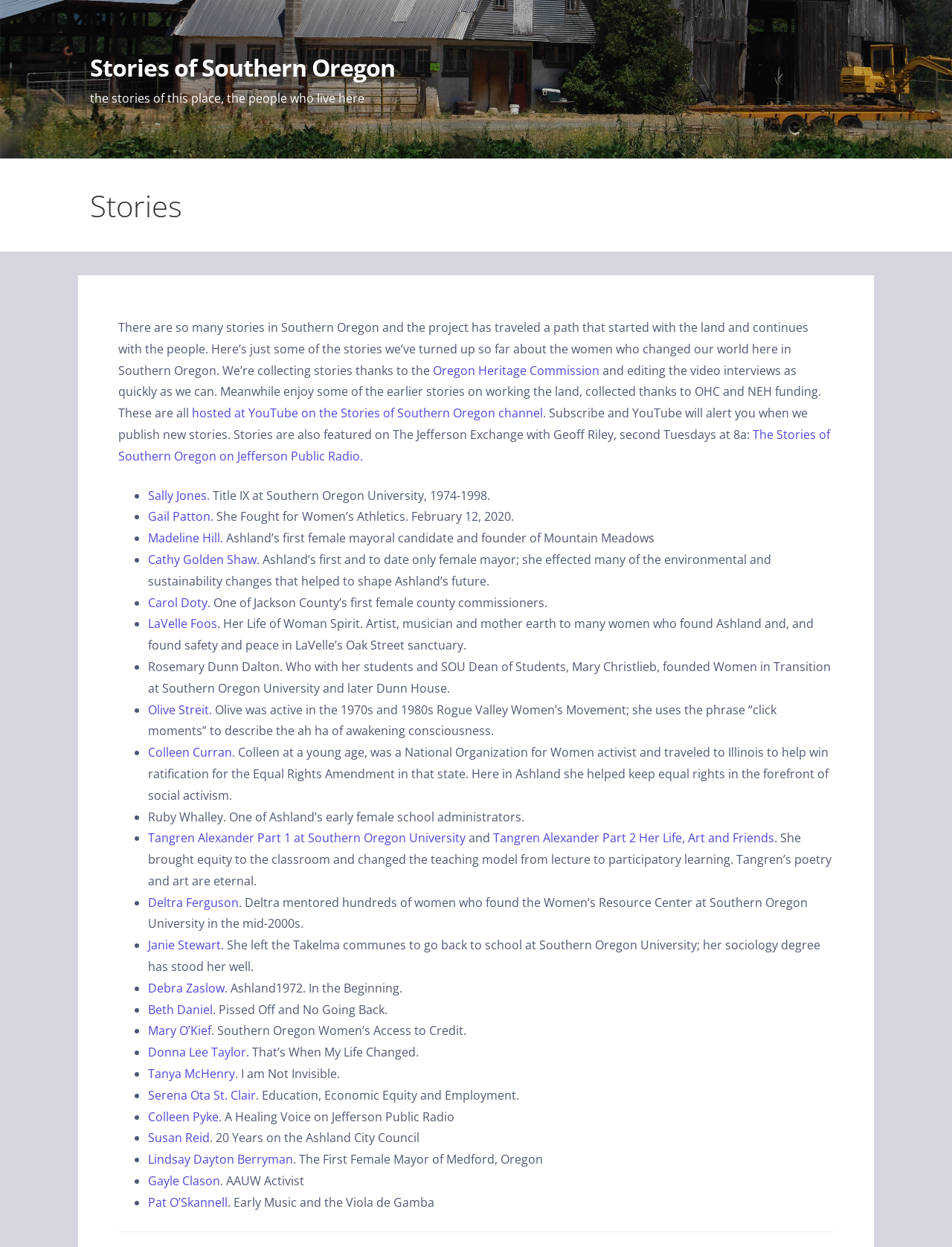Locate the bounding box coordinates of the clickable region necessary to complete the following instruction: "read about the stories of women who changed the world". Provide the coordinates in the format of four float numbers between 0 and 1, i.e., [left, top, right, bottom].

[0.124, 0.256, 0.849, 0.303]